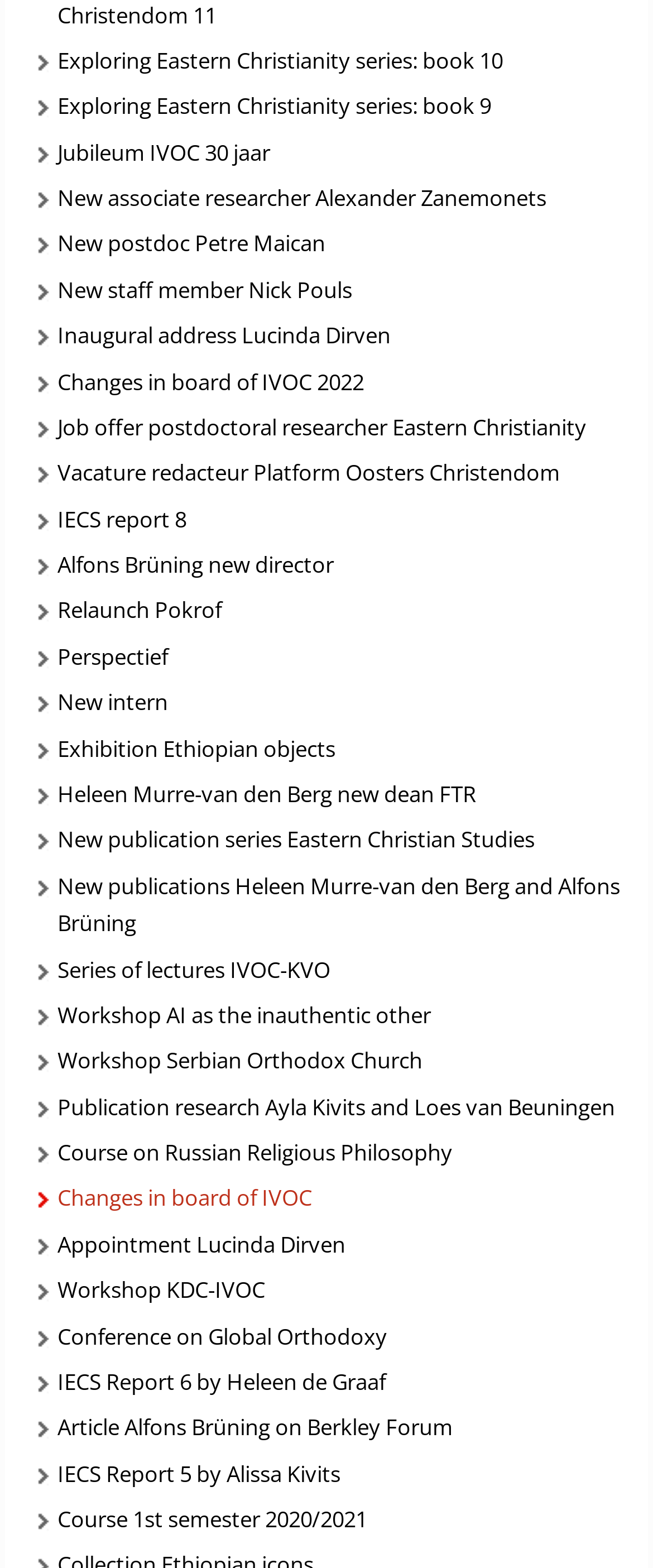Locate the coordinates of the bounding box for the clickable region that fulfills this instruction: "Check the Job offer postdoctoral researcher Eastern Christianity".

[0.088, 0.261, 0.898, 0.285]